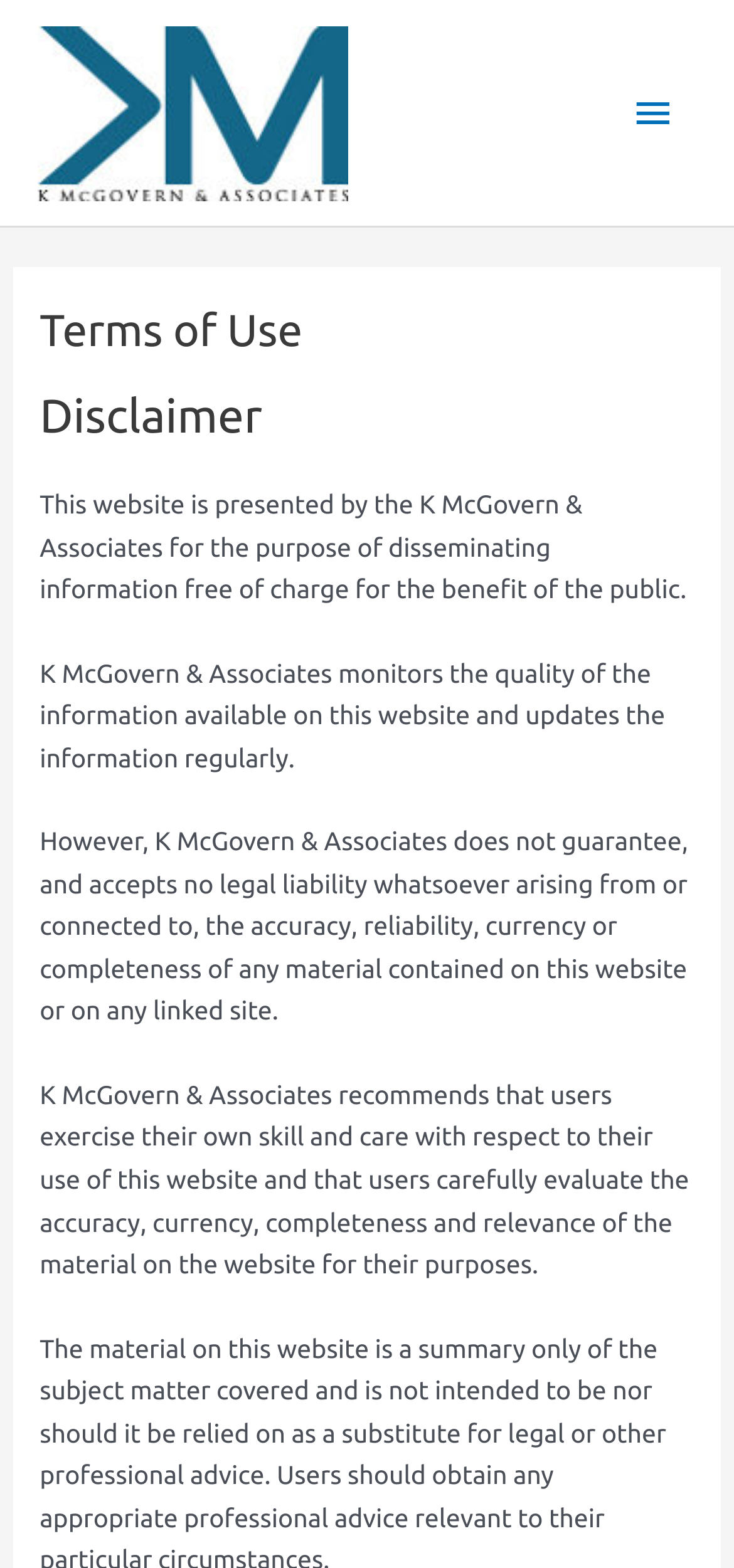What is the relationship between K McGovern & Associates and the website?
Use the image to give a comprehensive and detailed response to the question.

K McGovern & Associates presents this website, as stated in the StaticText element, and is responsible for its content and maintenance.